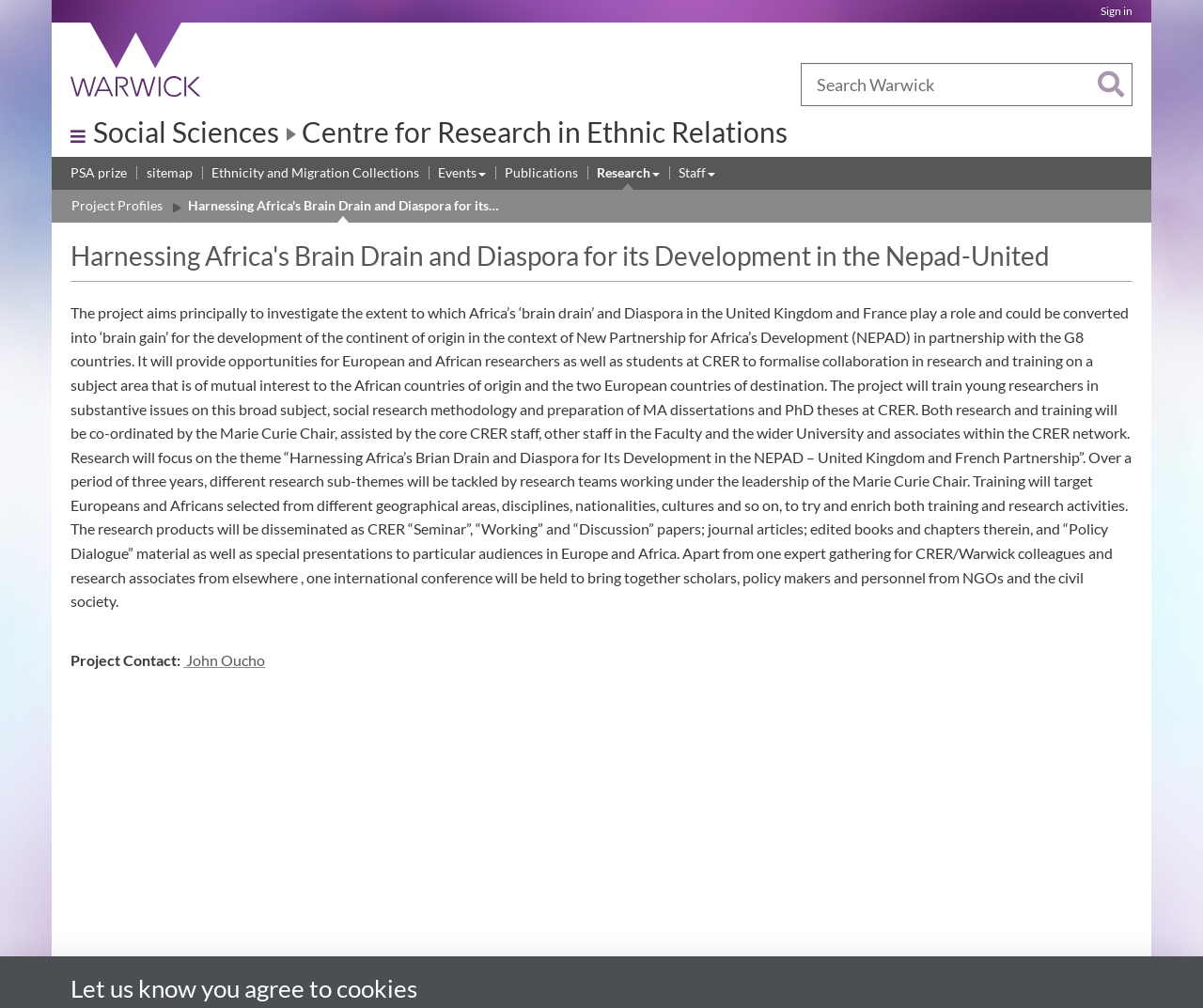Please determine the bounding box coordinates for the UI element described as: "sitemap".

[0.122, 0.162, 0.16, 0.183]